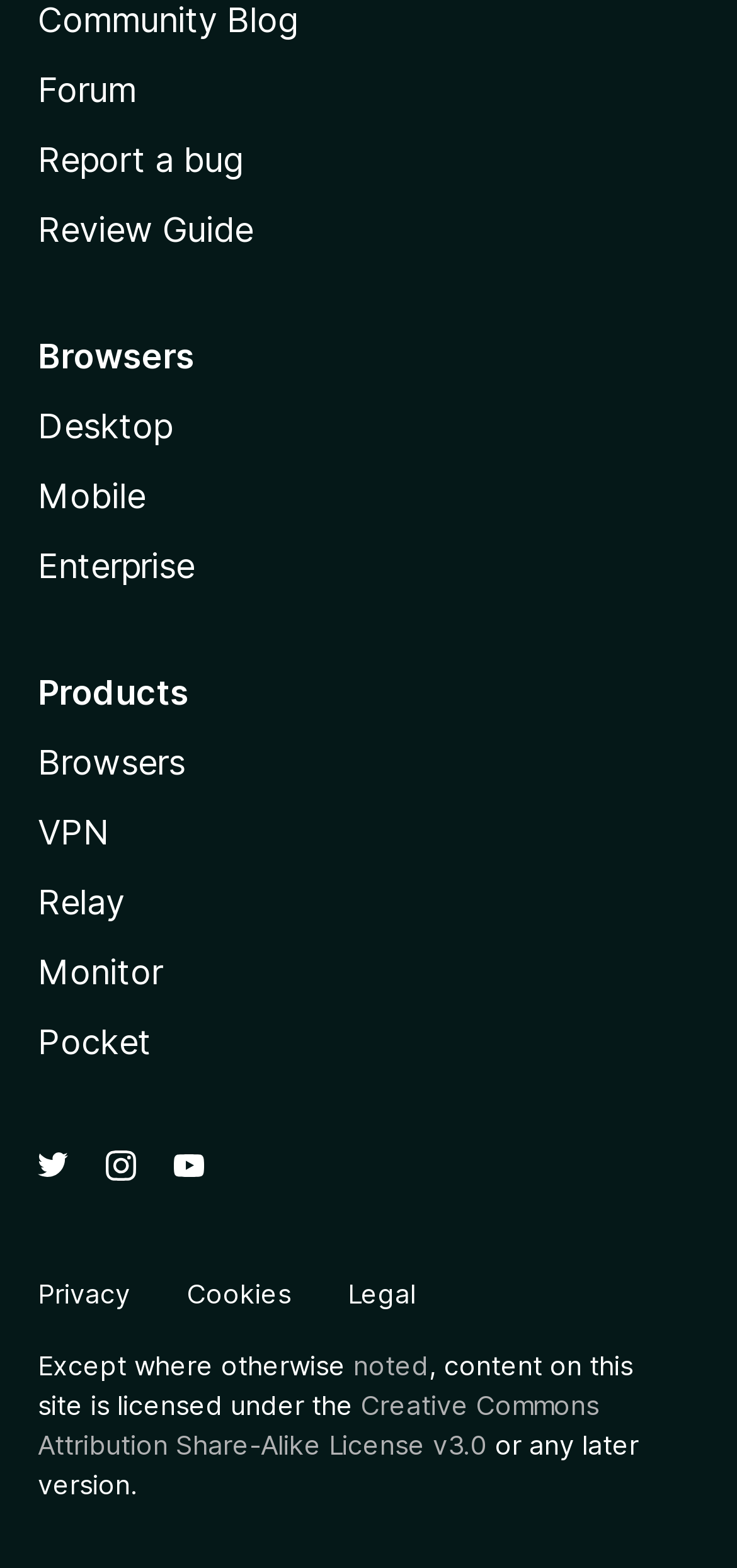What is the category below 'Browsers'?
Based on the visual content, answer with a single word or a brief phrase.

Products